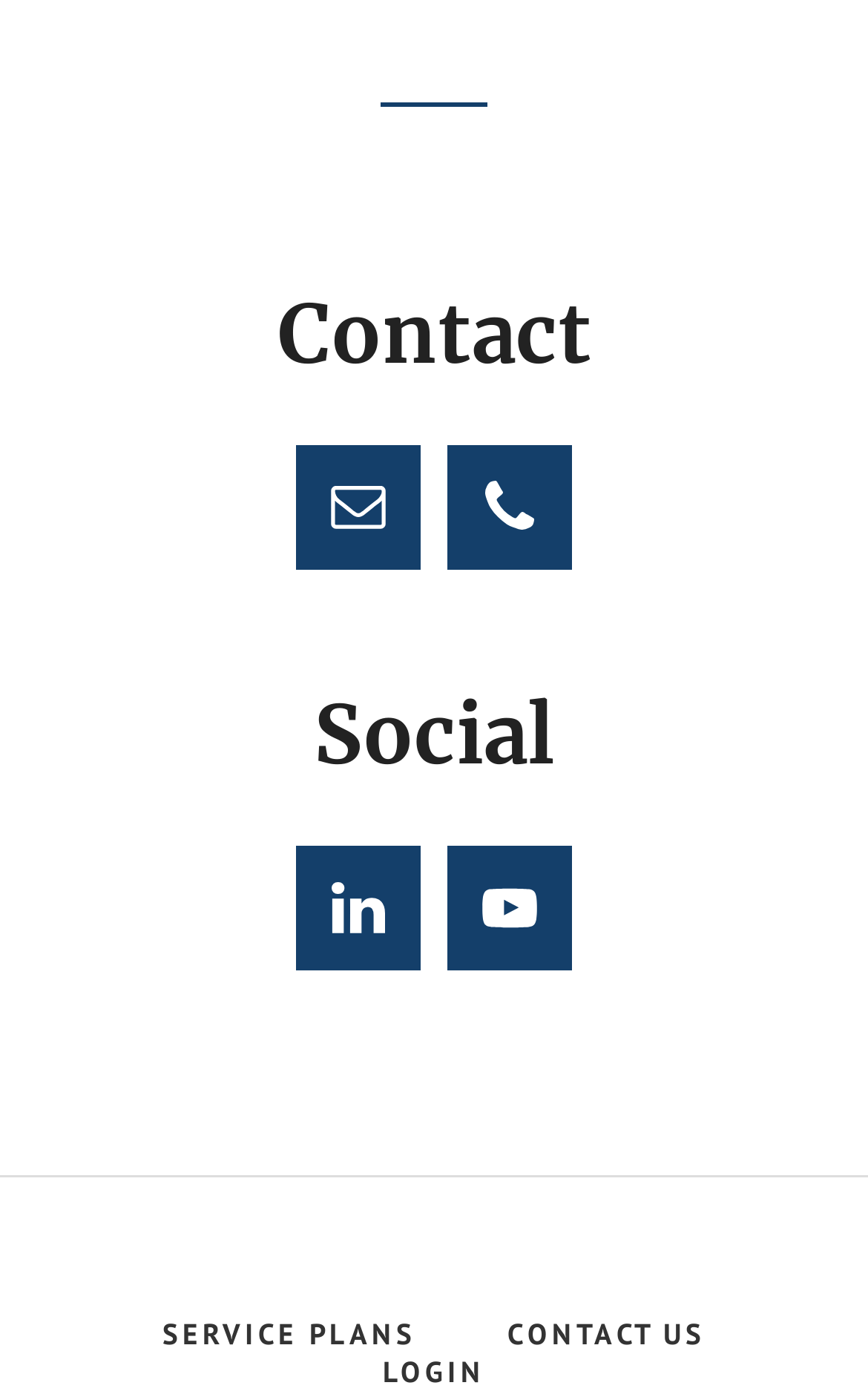Provide the bounding box coordinates of the HTML element this sentence describes: "alt="Becket Simonon" title="Becket Simonon"". The bounding box coordinates consist of four float numbers between 0 and 1, i.e., [left, top, right, bottom].

None